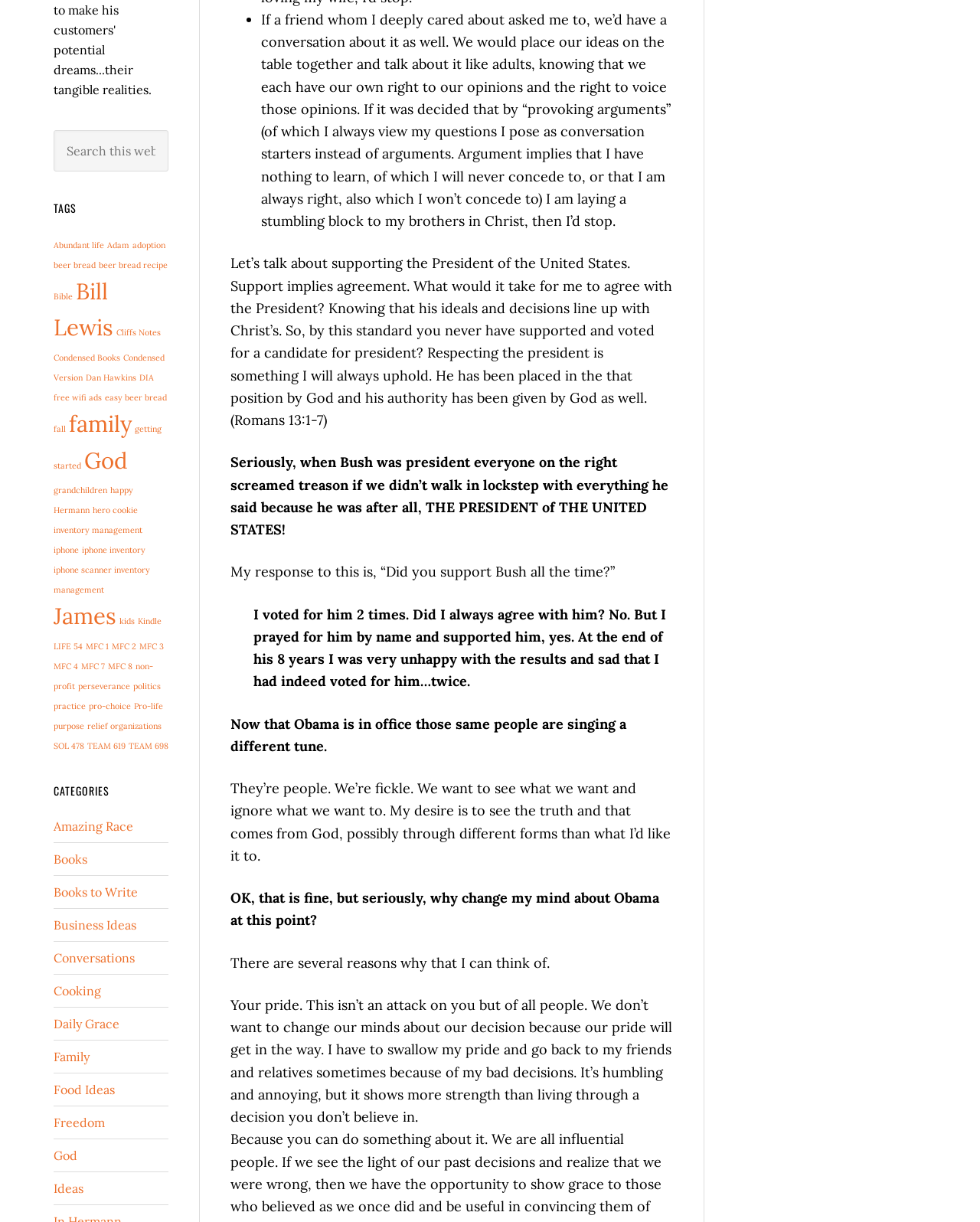Give a short answer to this question using one word or a phrase:
What is the tone of the writing in the first paragraph?

Reflective